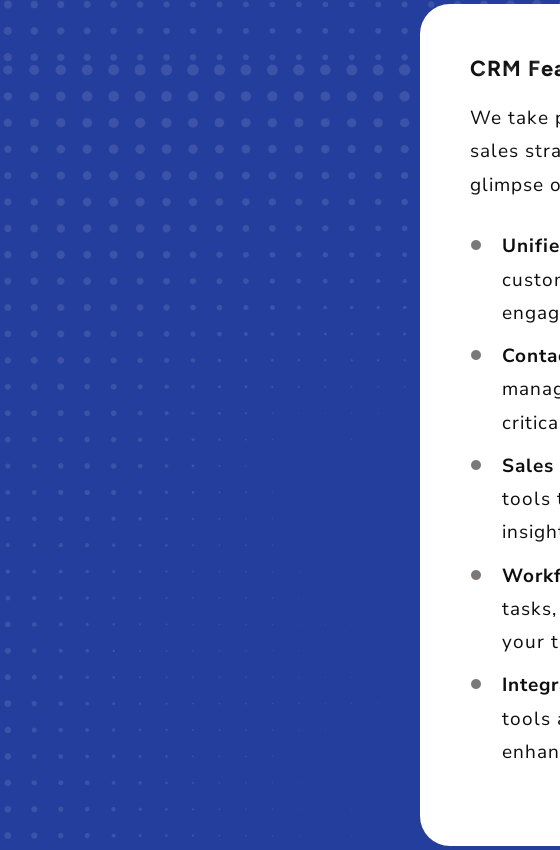Provide an in-depth description of the image you see.

The image accompanying the text highlights key features of a Customer Relationship Management (CRM) software solution. Set against a vibrant blue background adorned with a subtle dot pattern, the image showcases a clean and modern layout that emphasizes readability.

Prominently featured are various CRM functionalities, such as "Unified Customer View," which underscores the importance of a centralized approach to managing customer interactions. The list continues with "Contact Management," emphasizing efficient organization of contacts; "Sales Analytics and Reporting," highlighting tools for tracking sales performance; "Workflow Automation," which focuses on streamlining repetitive tasks; and "Integration Capabilities," which ensures compatibility with other business tools to promote enhanced productivity.

Overall, the design effectively communicates the essential features and benefits of the CRM software, catering to businesses looking to optimize their customer relationship strategies.